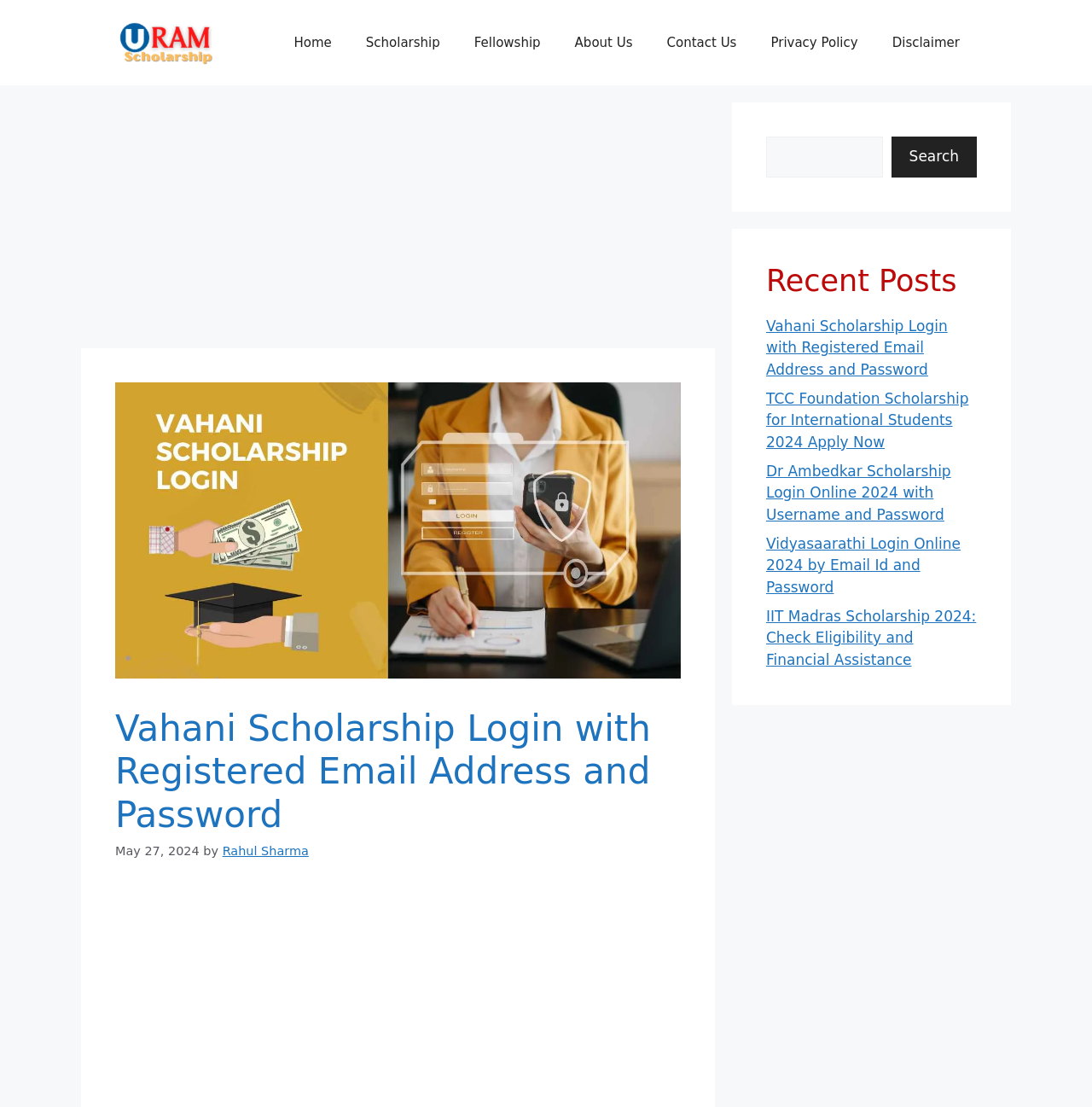Articulate a detailed summary of the webpage's content and design.

The webpage is about the Vahani Scholarship login portal. At the top, there is a banner with the site's name. Below the banner, there is a navigation menu with links to different sections of the website, including Home, Scholarship, Fellowship, About Us, Contact Us, Privacy Policy, and Disclaimer.

To the right of the navigation menu, there is an advertisement iframe. Below the navigation menu, there is a large image with the title "Vahani Scholarship Login" and a heading that reads "Vahani Scholarship Login with Registered Email Address and Password". 

On the same level as the image, there is a time stamp showing the date "May 27, 2024", followed by the author's name "Rahul Sharma". 

On the right side of the page, there is a search bar with a search button. Below the search bar, there is a section titled "Recent Posts" with five links to different articles, including the current page, TCC Foundation Scholarship, Dr Ambedkar Scholarship, Vidyasaarathi Login, and IIT Madras Scholarship.